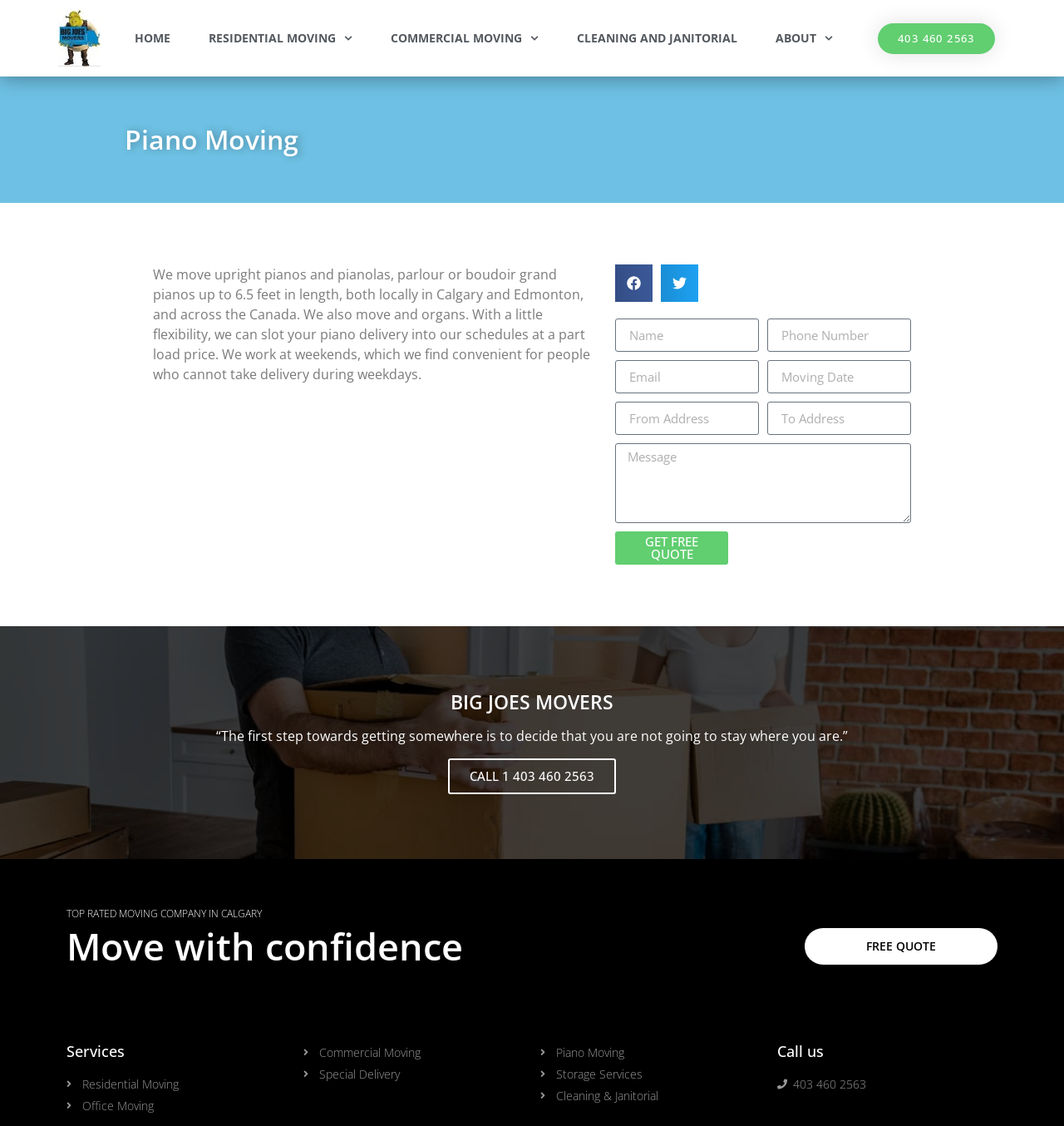Find the bounding box coordinates of the element's region that should be clicked in order to follow the given instruction: "Enter your name in the input field". The coordinates should consist of four float numbers between 0 and 1, i.e., [left, top, right, bottom].

[0.578, 0.283, 0.713, 0.312]